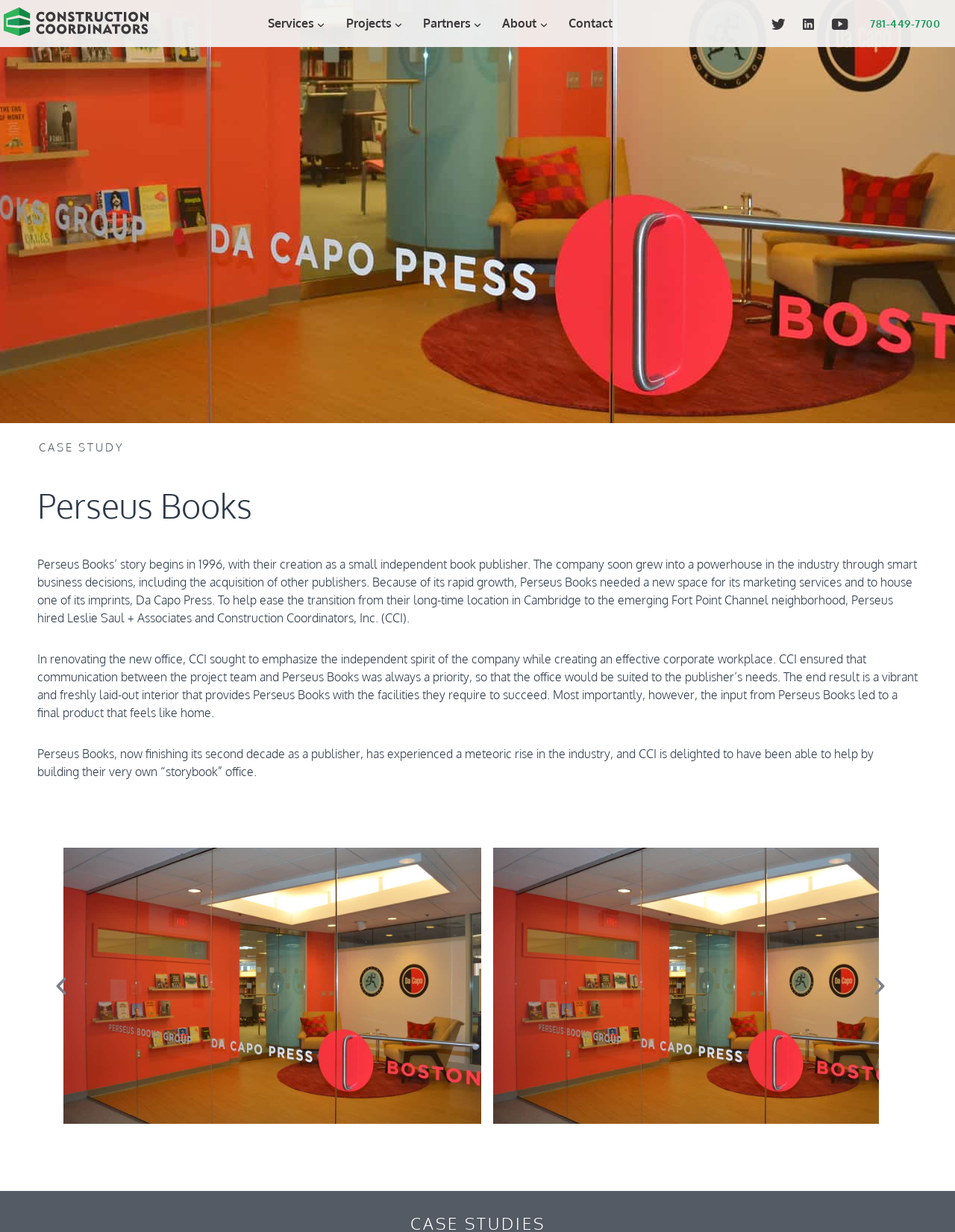Describe every aspect of the webpage comprehensively.

The webpage is about Perseus Books, a publishing company, and its story. At the top left, there is a small image and a link. Below this, there is a navigation menu with links to "Services", "Projects", "Partners", "About", and "Contact", which are evenly spaced and aligned horizontally. 

On the top right, there are three social media links represented by icons, and a phone number "781-449-7700" is placed at the far right. 

The main content of the webpage is divided into two sections. The first section has a heading "CASE STUDY" and a subheading "Perseus Books". Below this, there is a paragraph describing the company's history, its growth, and its need for a new office space. 

The second section continues the story, describing how Construction Coordinators, Inc. (CCI) helped Perseus Books renovate their new office, emphasizing the company's independent spirit and creating a corporate workplace. There are two more paragraphs in this section, detailing the renovation process and the final result, which is a vibrant and functional office space that feels like home to Perseus Books.